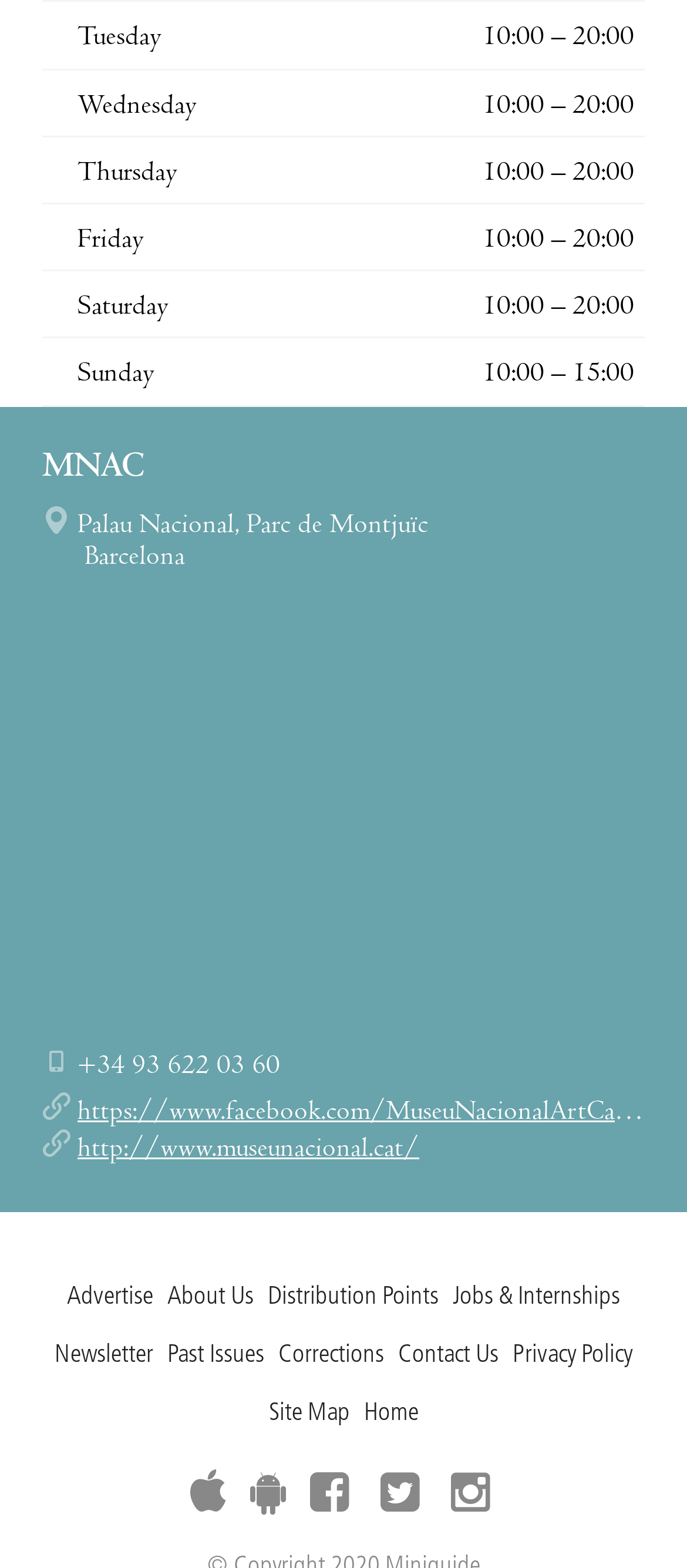Where is the museum located?
Please respond to the question with a detailed and thorough explanation.

The location of the museum can be found in the static text element with the city name 'Barcelona'.